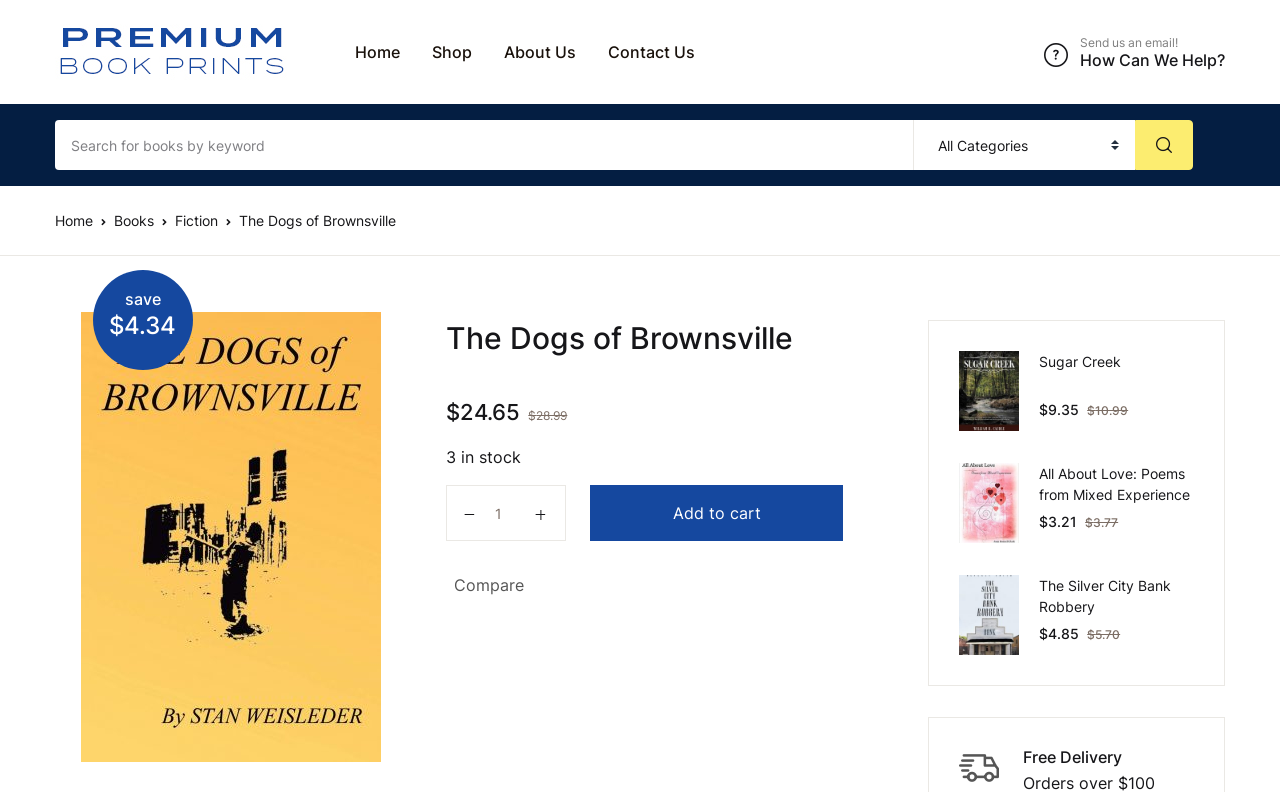Specify the bounding box coordinates of the area to click in order to follow the given instruction: "Follow Jesan Sorrells on Twitter."

None